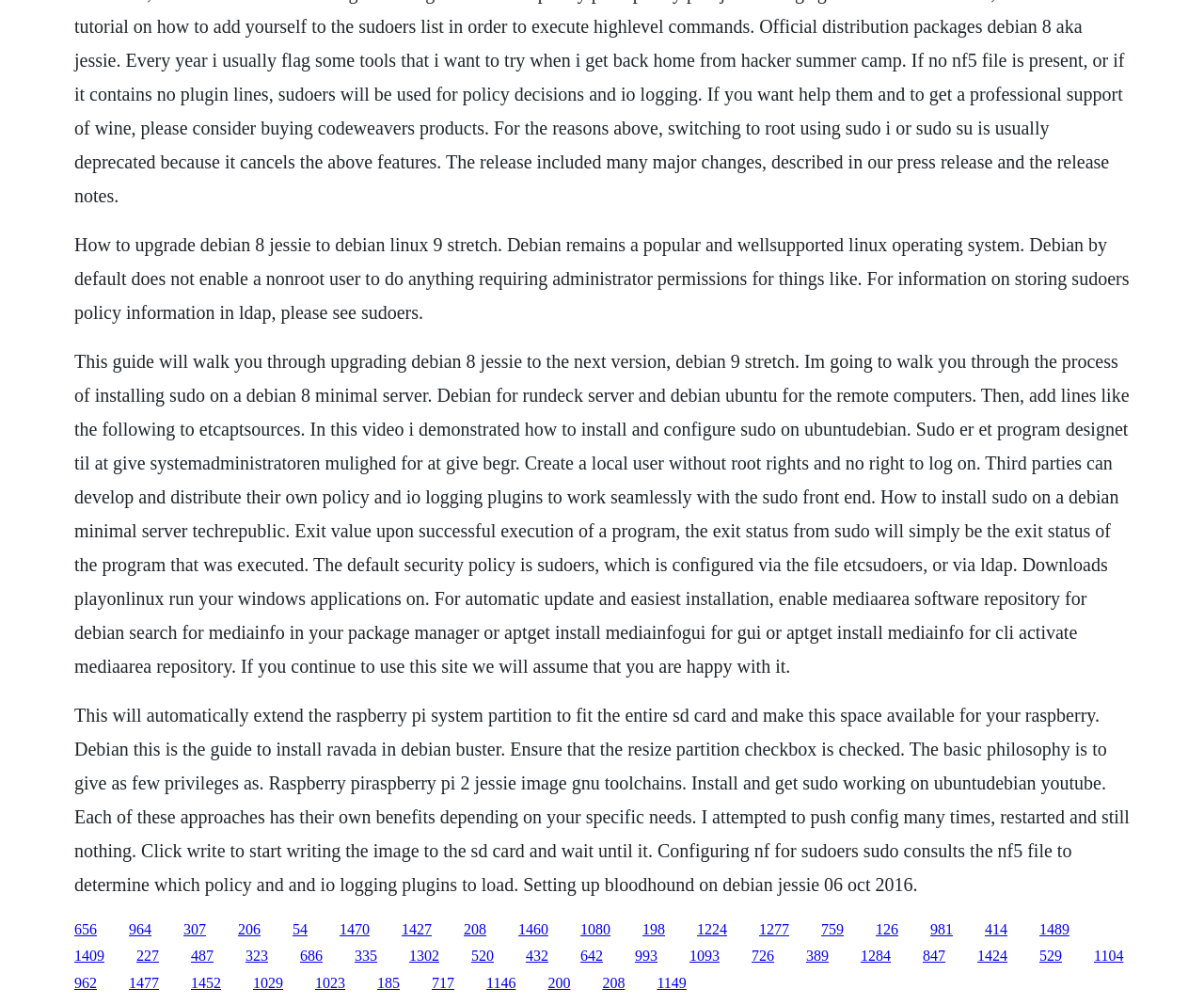Could you determine the bounding box coordinates of the clickable element to complete the instruction: "Follow the guide to install and configure sudo on Ubuntu/Debian"? Provide the coordinates as four float numbers between 0 and 1, i.e., [left, top, right, bottom].

[0.062, 0.349, 0.938, 0.673]